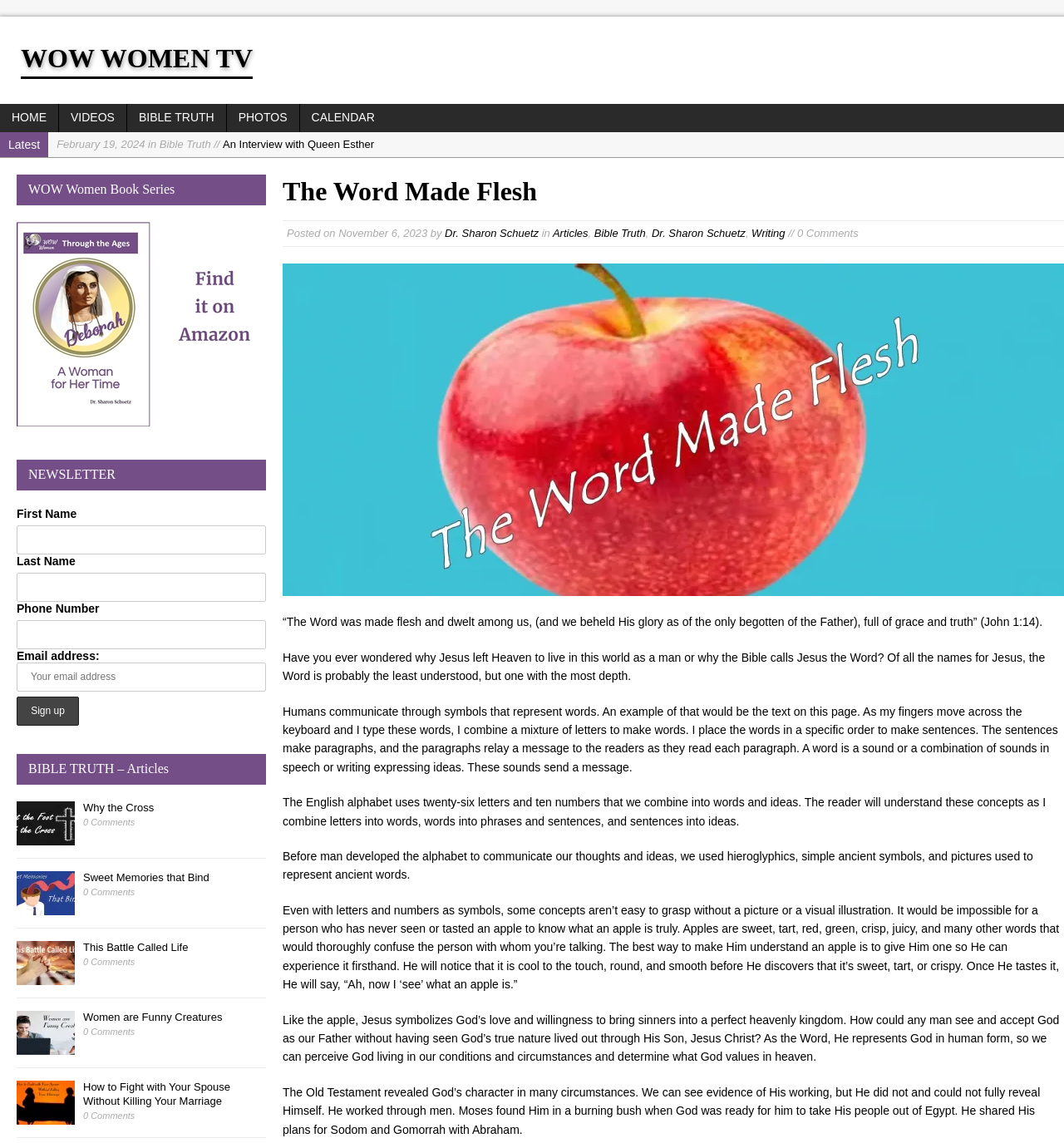Locate the bounding box coordinates of the area you need to click to fulfill this instruction: 'Read the article 'Why the Cross''. The coordinates must be in the form of four float numbers ranging from 0 to 1: [left, top, right, bottom].

[0.016, 0.726, 0.07, 0.737]